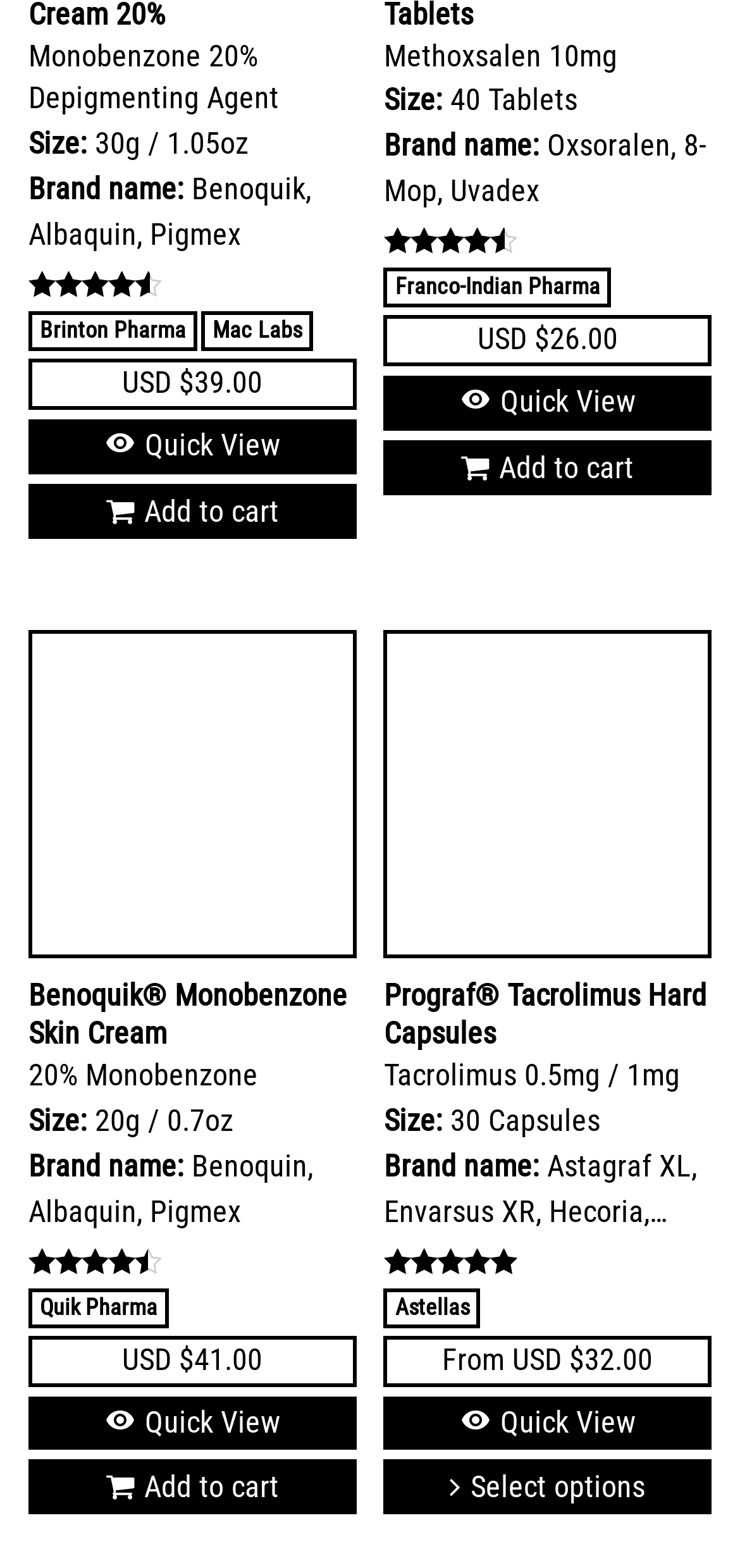Identify the bounding box coordinates of the clickable section necessary to follow the following instruction: "Select options for Prograf Tacrolimus Hard Capsules". The coordinates should be presented as four float numbers from 0 to 1, i.e., [left, top, right, bottom].

[0.518, 0.931, 0.962, 0.966]